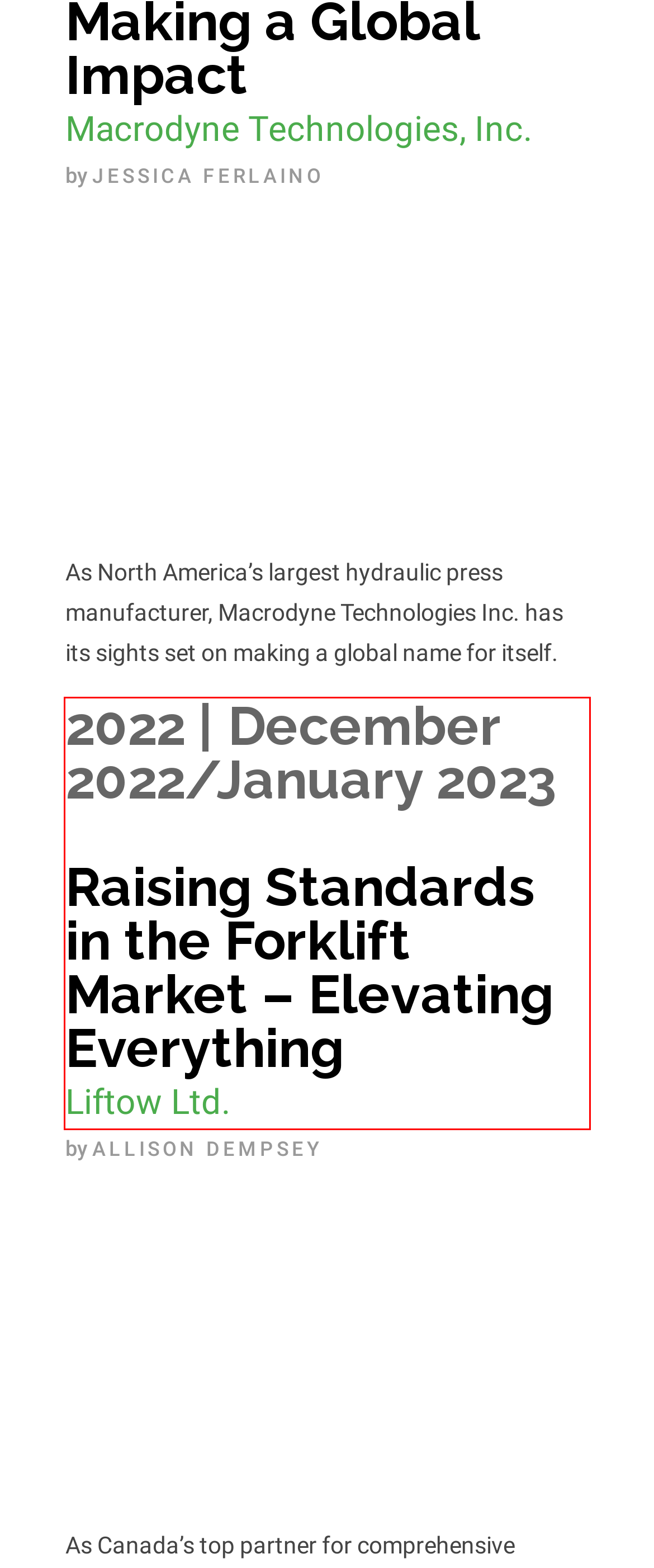You have received a screenshot of a webpage with a red bounding box indicating a UI element. Please determine the most fitting webpage description that matches the new webpage after clicking on the indicated element. The choices are:
A. The Injection Molding Leaders - Manufacturing In Focus
B. Jessica Ferlaino, Author at Manufacturing In Focus
C. Pauline Müller, Author at Manufacturing In Focus
D. William Young, Author at Manufacturing In Focus
E. Much More Than Innovation - Manufacturing In Focus
F. Adding Value in Everything They Do - Manufacturing In Focus
G. Nate Hendley, Author at Manufacturing In Focus
H. Raising Standards in the Forklift Market – Elevating Everything - Manufacturing In Focus

H